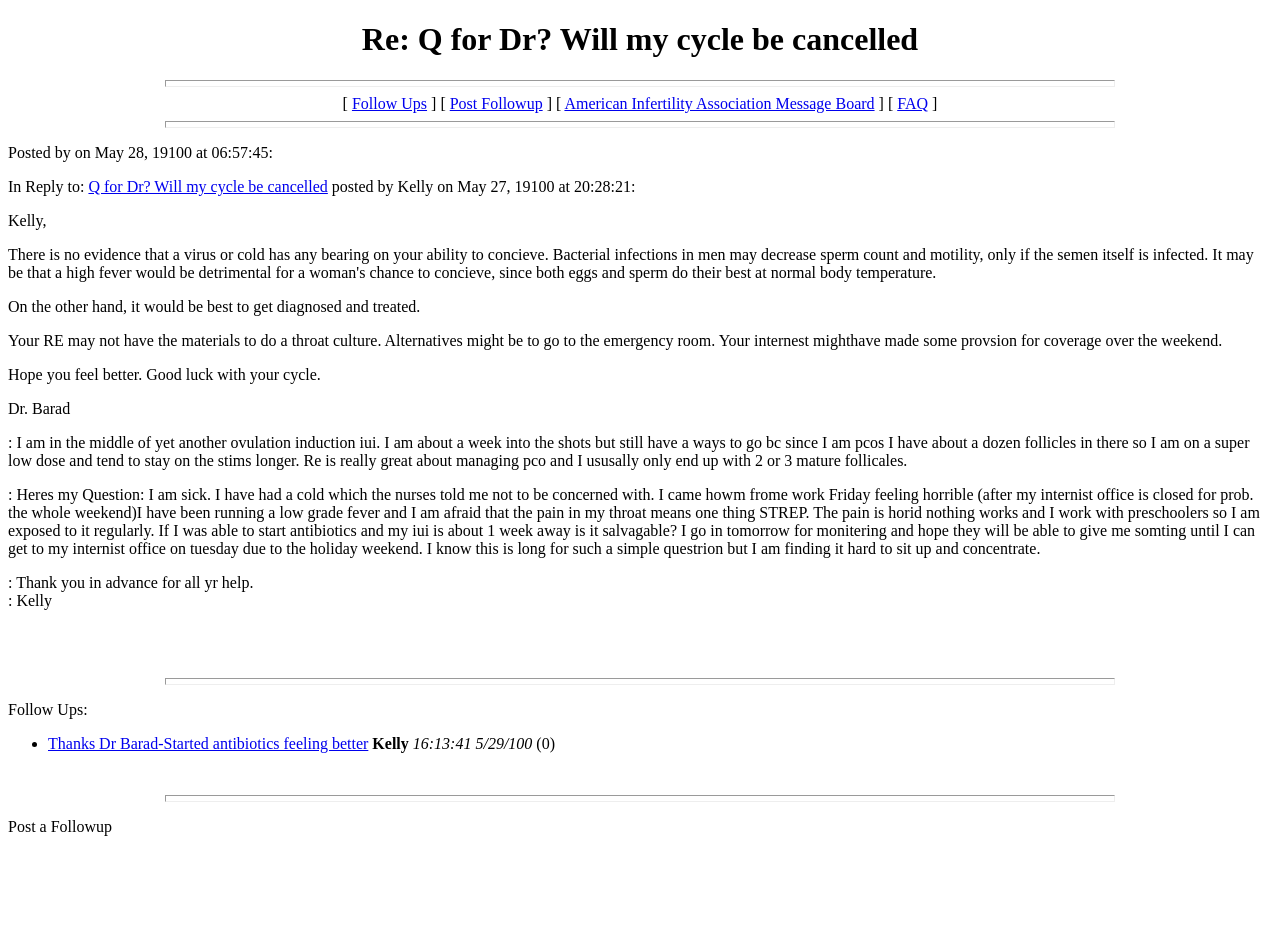Can you find the bounding box coordinates for the element that needs to be clicked to execute this instruction: "Follow 'American Infertility Association Message Board'"? The coordinates should be given as four float numbers between 0 and 1, i.e., [left, top, right, bottom].

[0.441, 0.103, 0.683, 0.121]